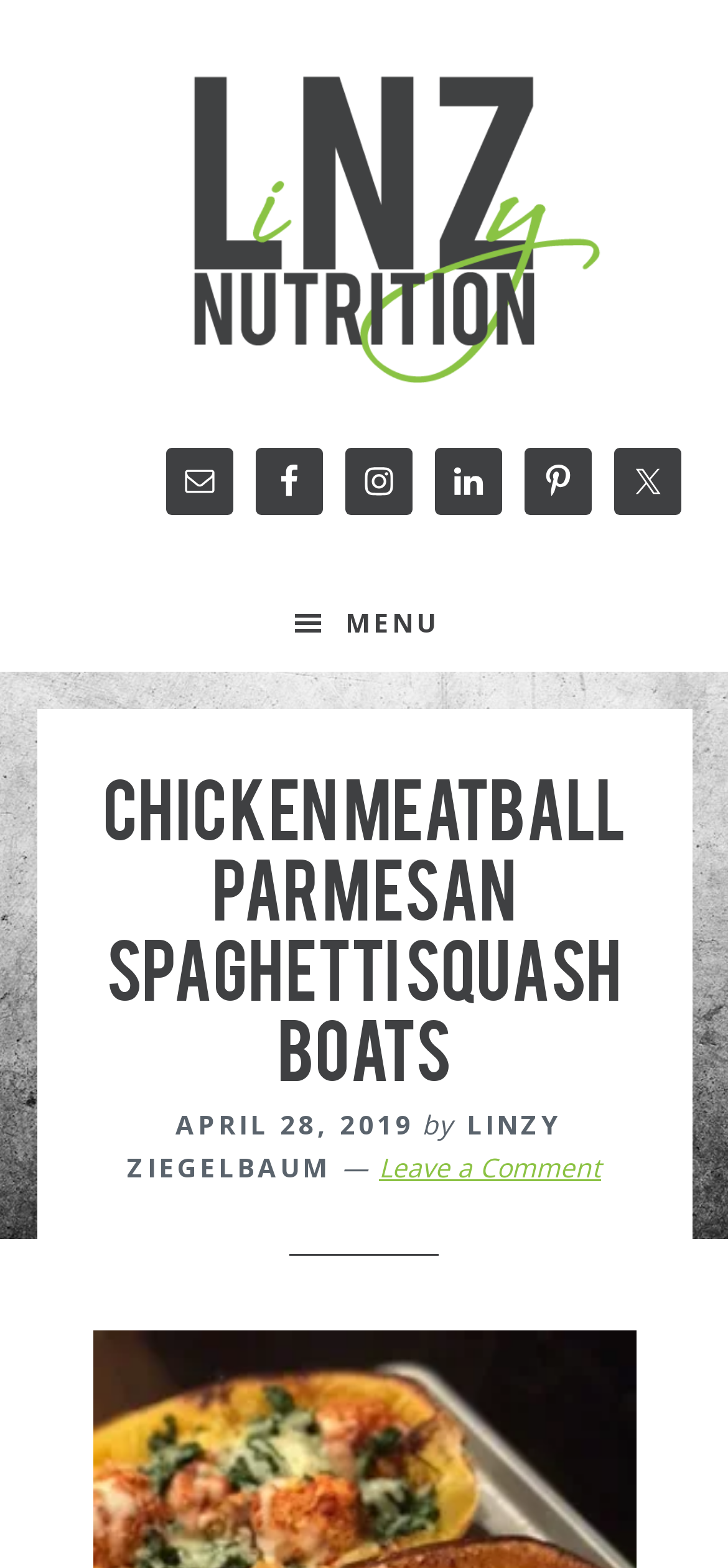What is the name of the website?
Your answer should be a single word or phrase derived from the screenshot.

LNZ Nutrition